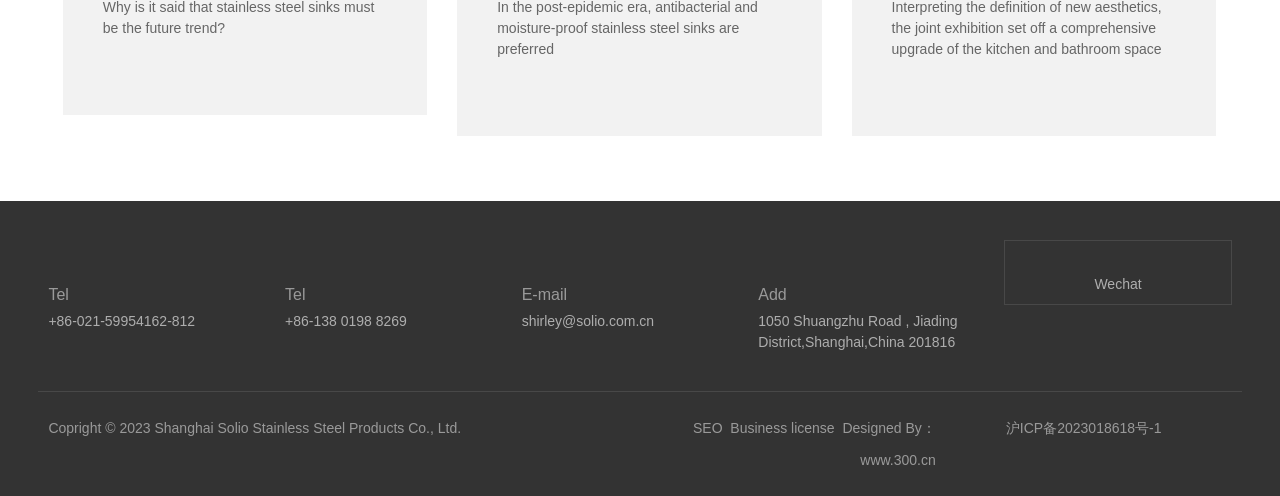Find the bounding box coordinates for the area that should be clicked to accomplish the instruction: "Click the Hezhan link".

[0.049, 0.177, 0.334, 0.209]